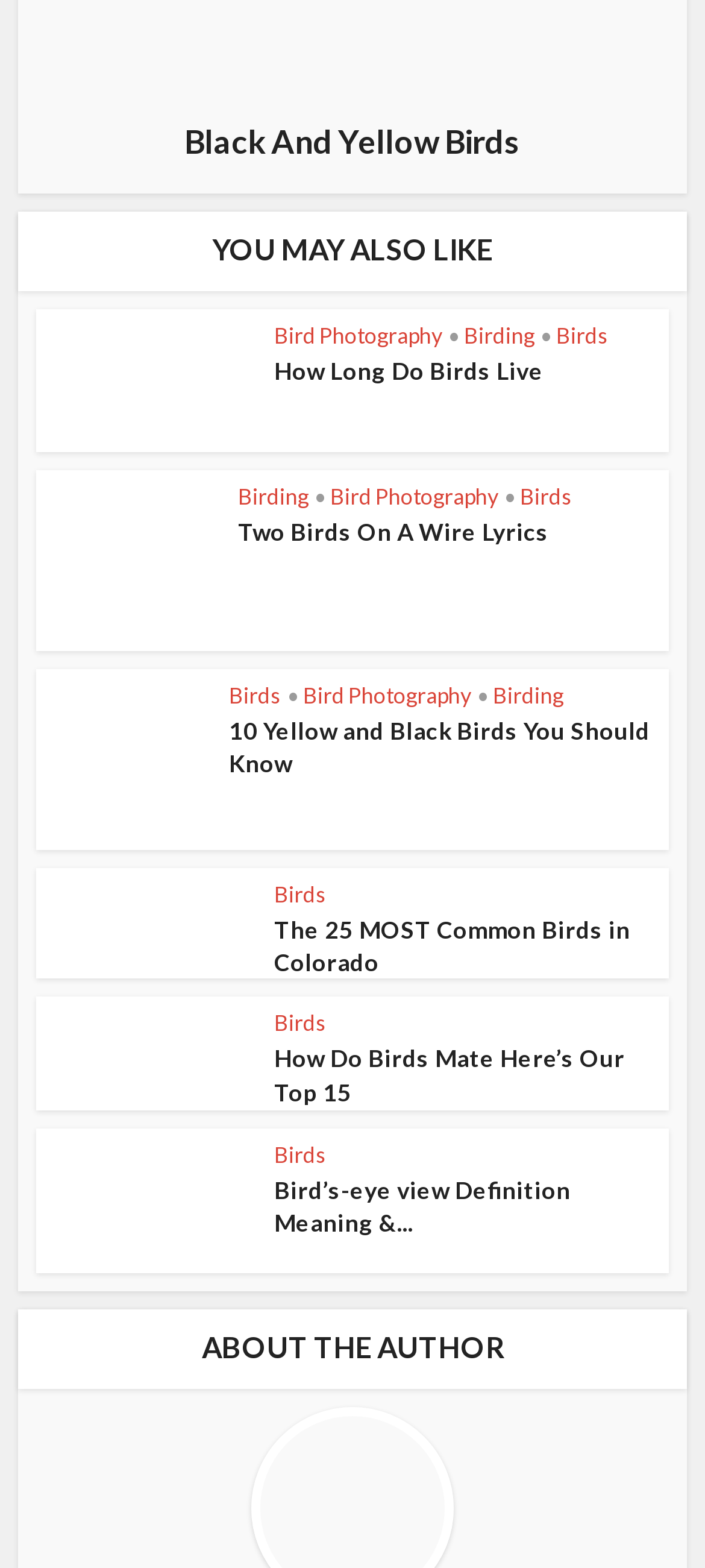What is the position of the 'ABOUT THE AUTHOR' heading?
Using the details from the image, give an elaborate explanation to answer the question.

By examining the y1 and y2 coordinates of the 'ABOUT THE AUTHOR' heading, I can see that it has a higher y1 value than the other headings on the webpage. This suggests that the 'ABOUT THE AUTHOR' heading is located at the bottom of the webpage.